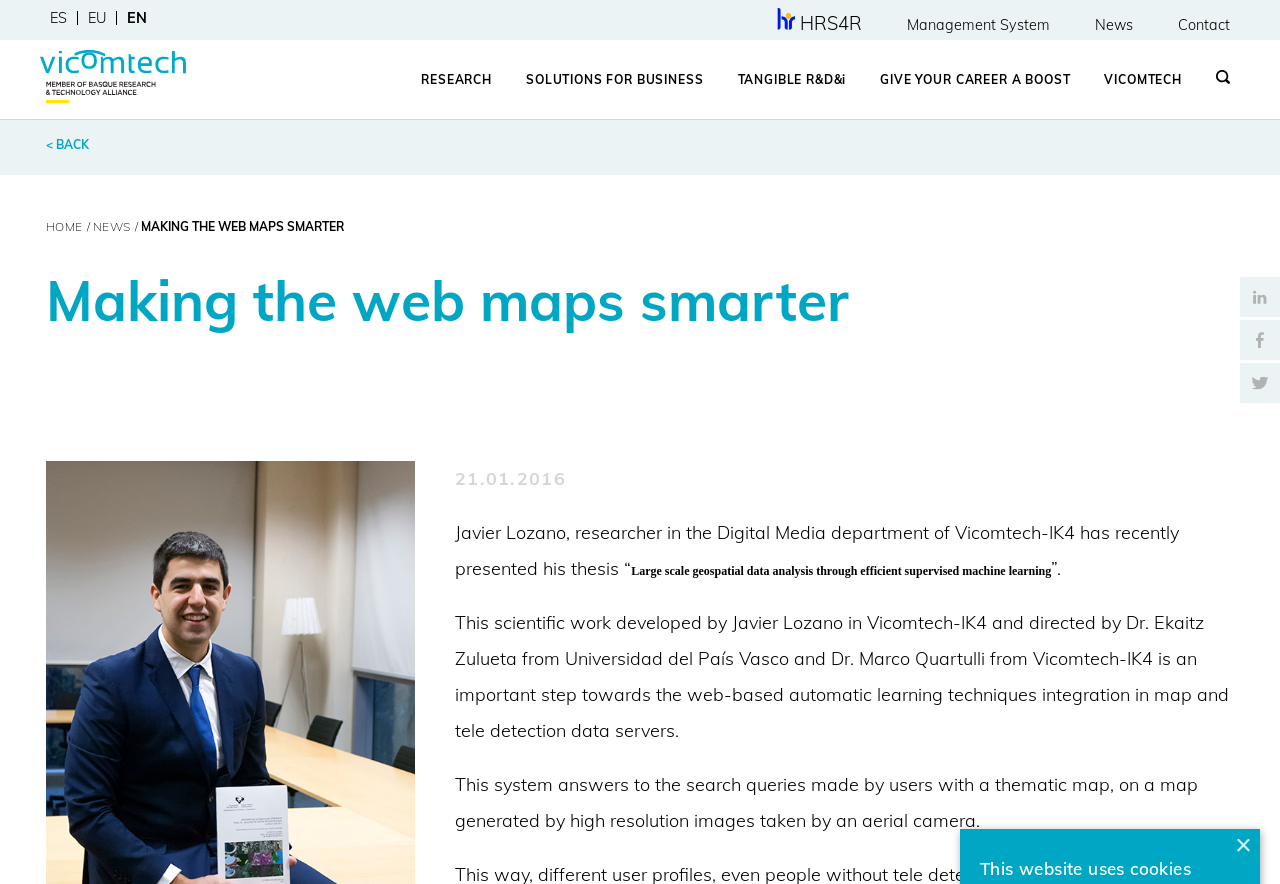Pinpoint the bounding box coordinates for the area that should be clicked to perform the following instruction: "Search for something".

[0.937, 0.045, 1.0, 0.135]